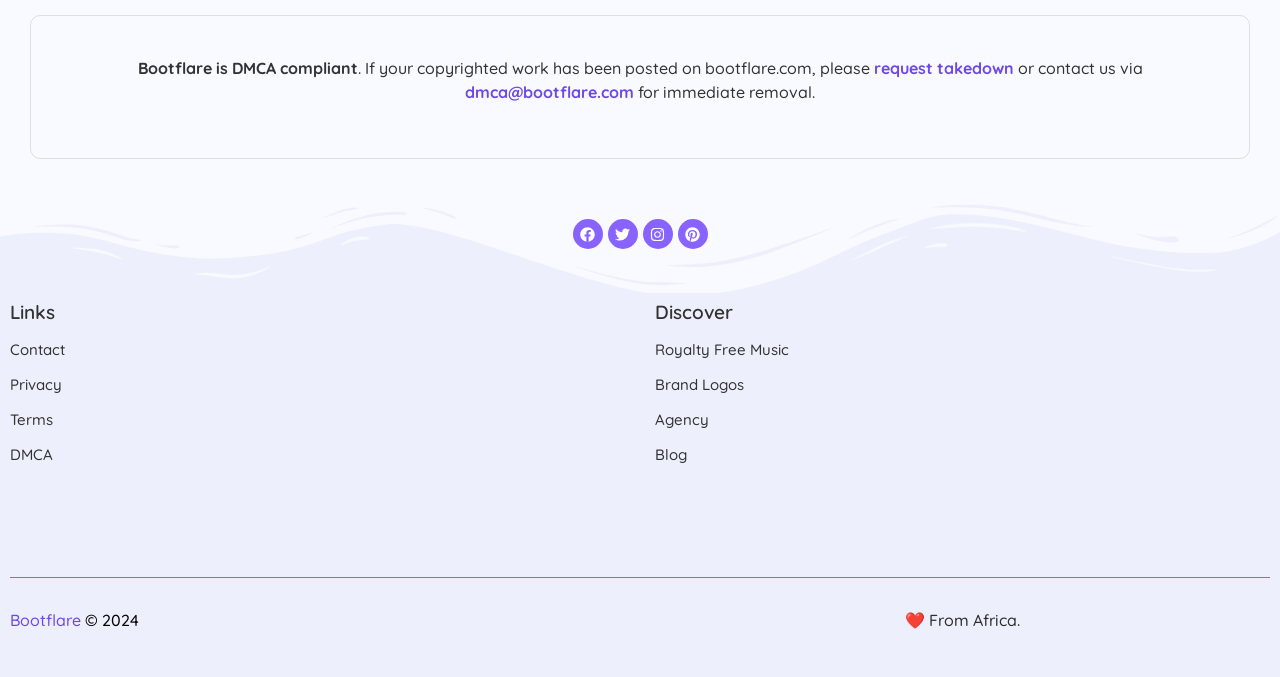Identify the bounding box of the UI element that matches this description: "Pinterest".

[0.529, 0.324, 0.553, 0.368]